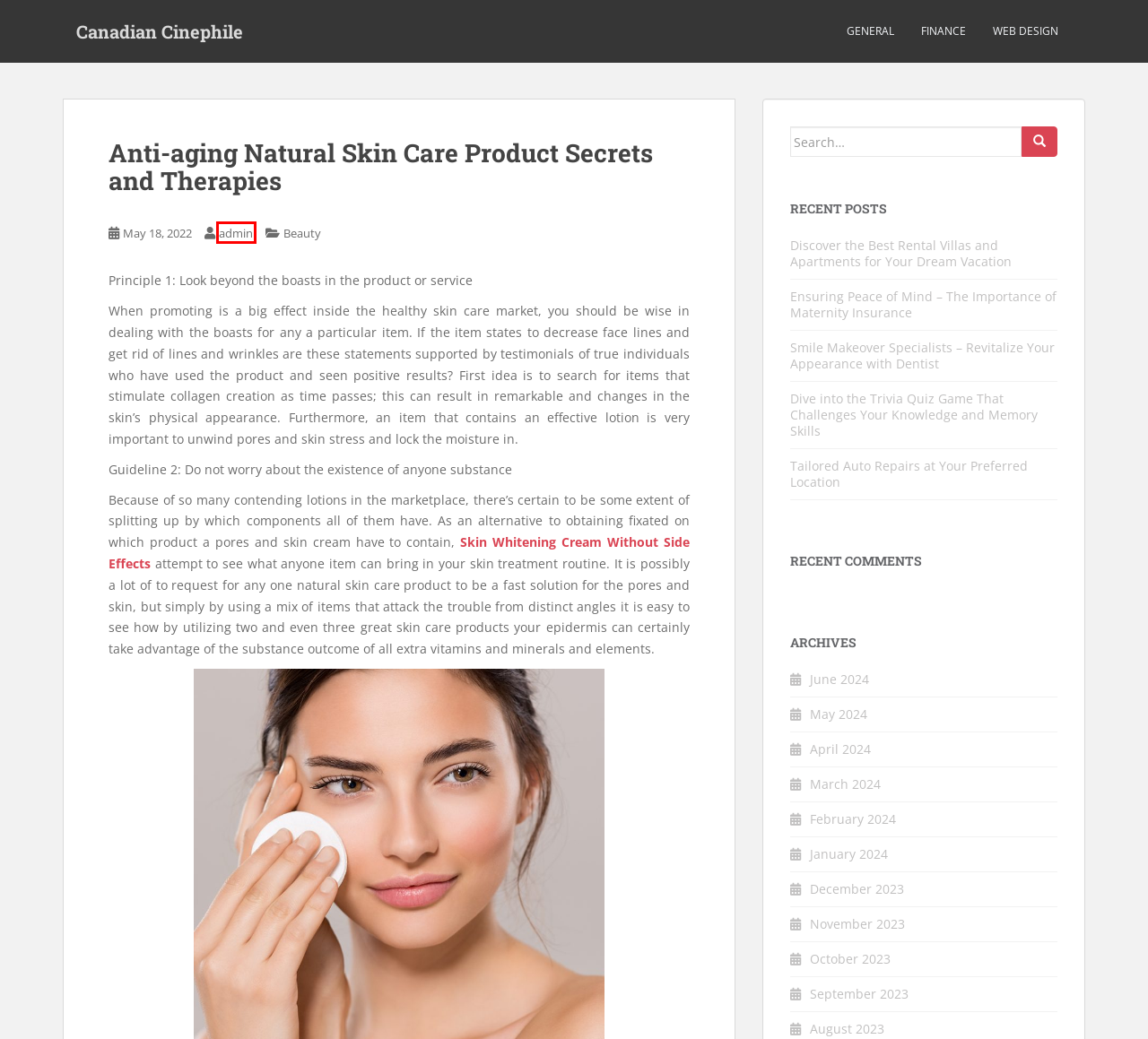Examine the screenshot of a webpage with a red bounding box around a UI element. Select the most accurate webpage description that corresponds to the new page after clicking the highlighted element. Here are the choices:
A. Blog Tool, Publishing Platform, and CMS – WordPress.org
B. Tailored Auto Repairs at Your Preferred Location – Canadian Cinephile
C. Canadian Cinephile
D. admin – Canadian Cinephile
E. General – Canadian Cinephile
F. Web Design – Canadian Cinephile
G. Technology – Canadian Cinephile
H. Smile Makeover Specialists – Revitalize Your Appearance with Dentist – Canadian Cinephile

D